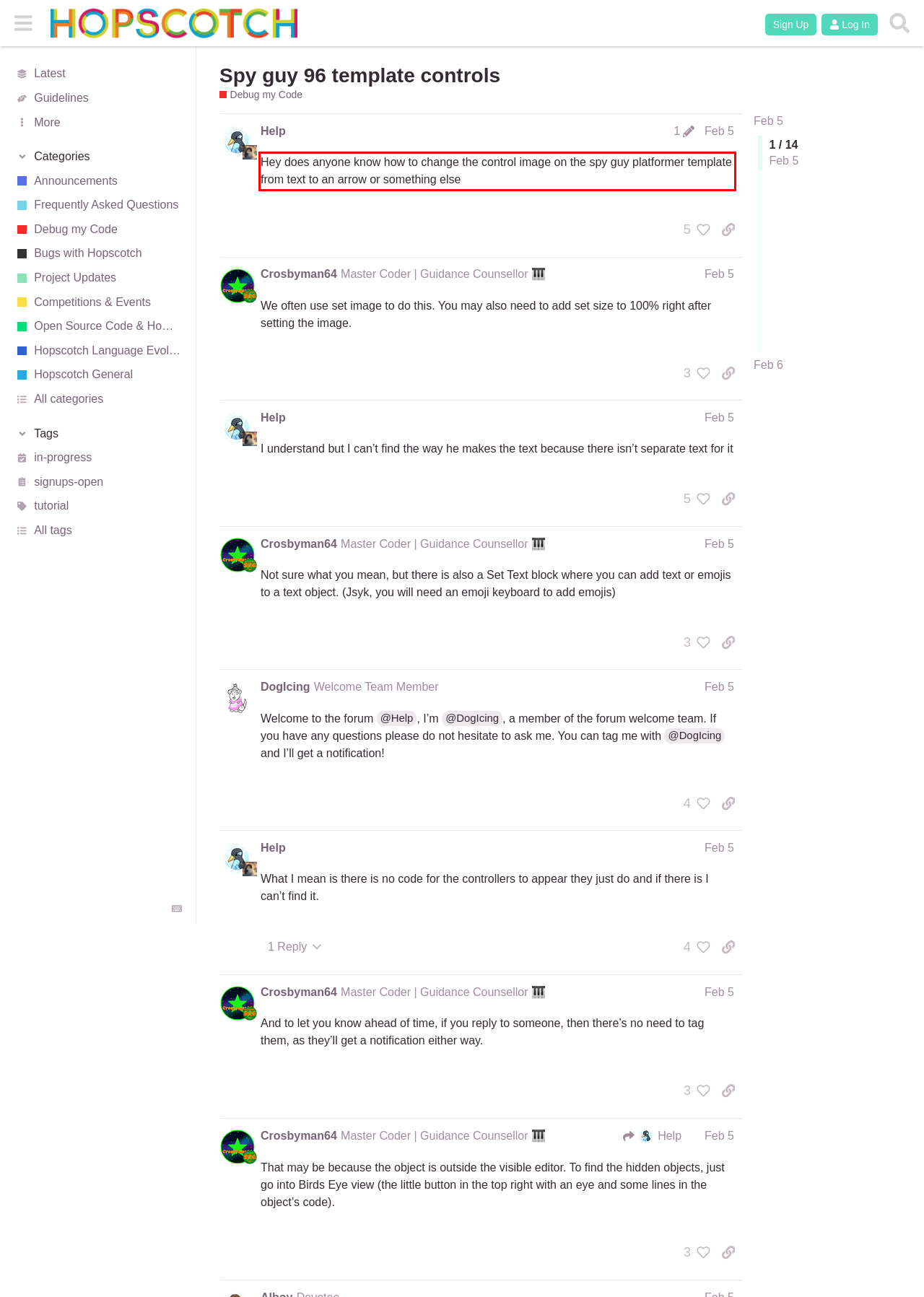Perform OCR on the text inside the red-bordered box in the provided screenshot and output the content.

Hey does anyone know how to change the control image on the spy guy platformer template from text to an arrow or something else